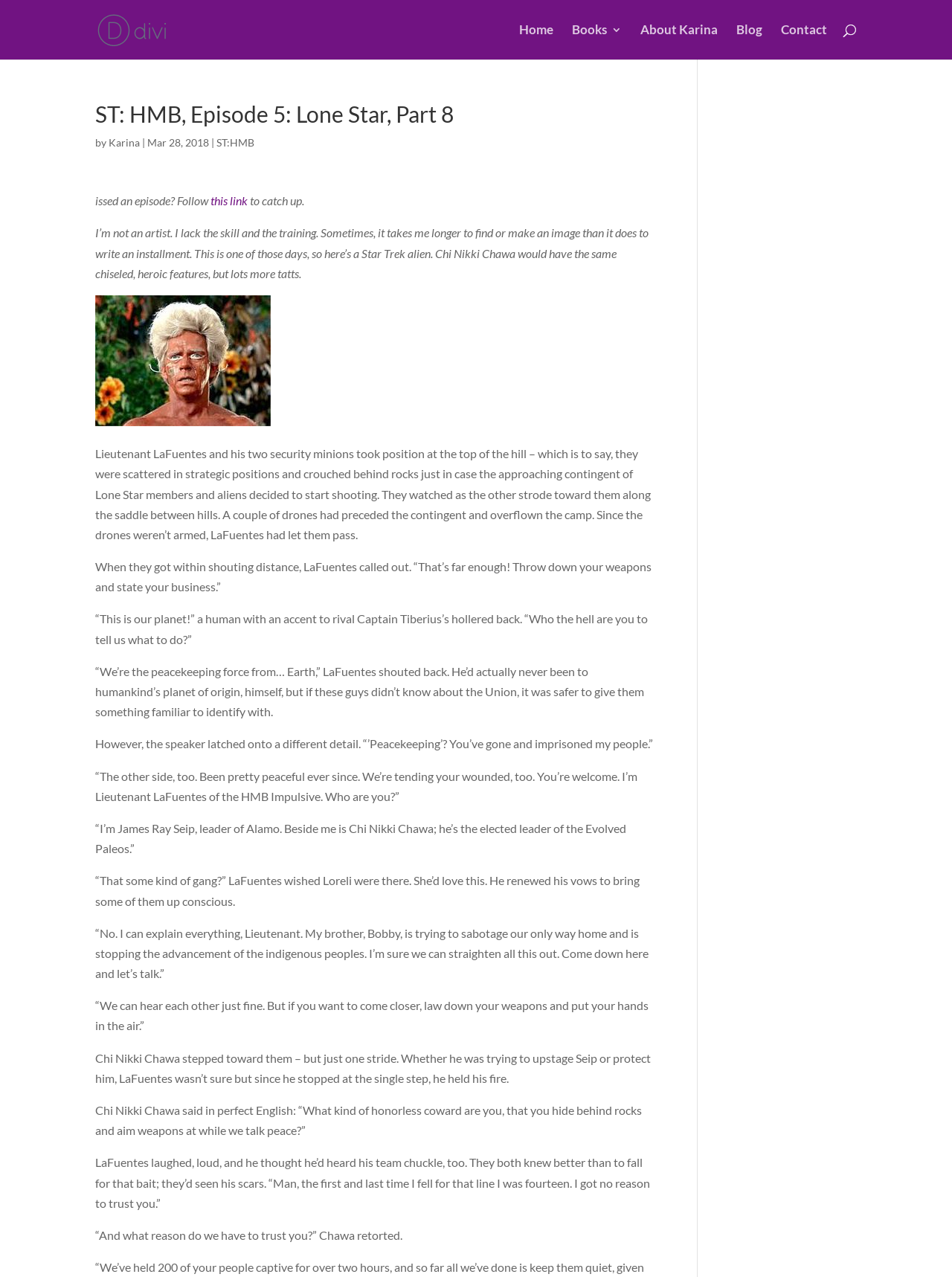Please locate the bounding box coordinates for the element that should be clicked to achieve the following instruction: "Read the 'ST:HMB' episode". Ensure the coordinates are given as four float numbers between 0 and 1, i.e., [left, top, right, bottom].

[0.227, 0.107, 0.267, 0.116]